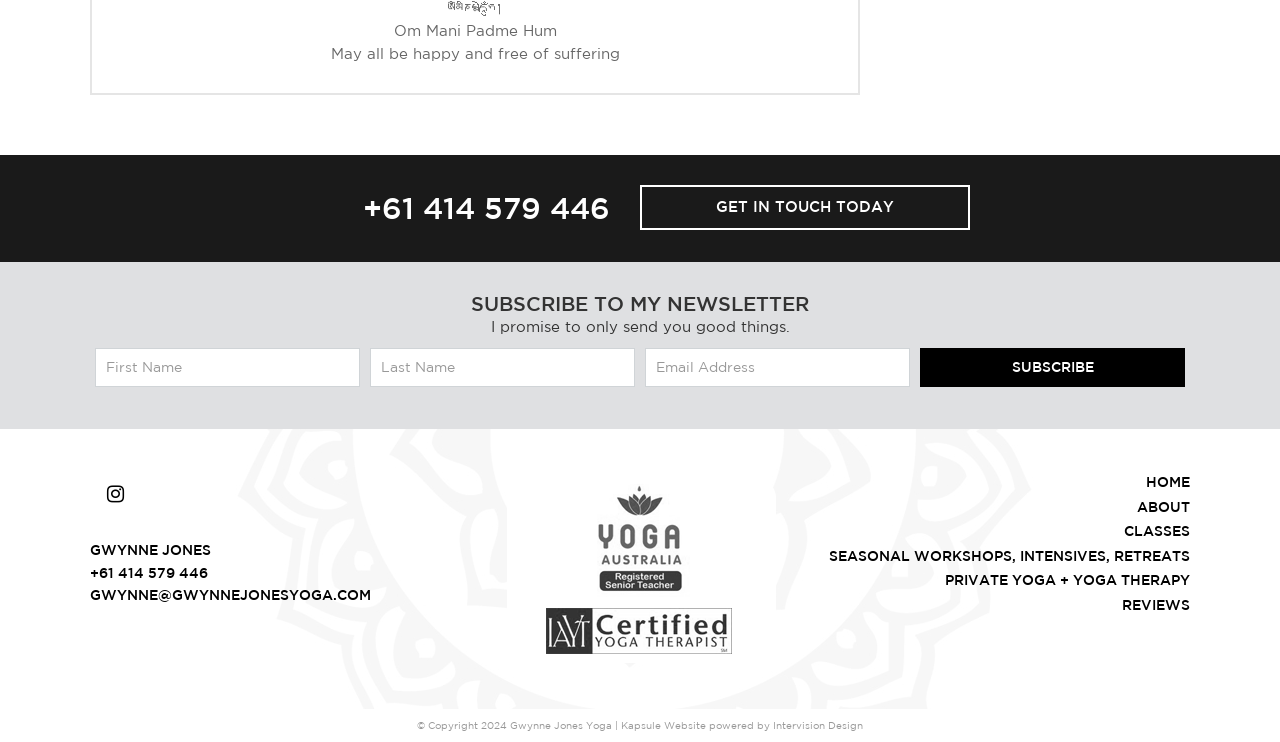Respond to the question with just a single word or phrase: 
What is the profession of Gwynne Jones?

Yoga Teacher and Therapist